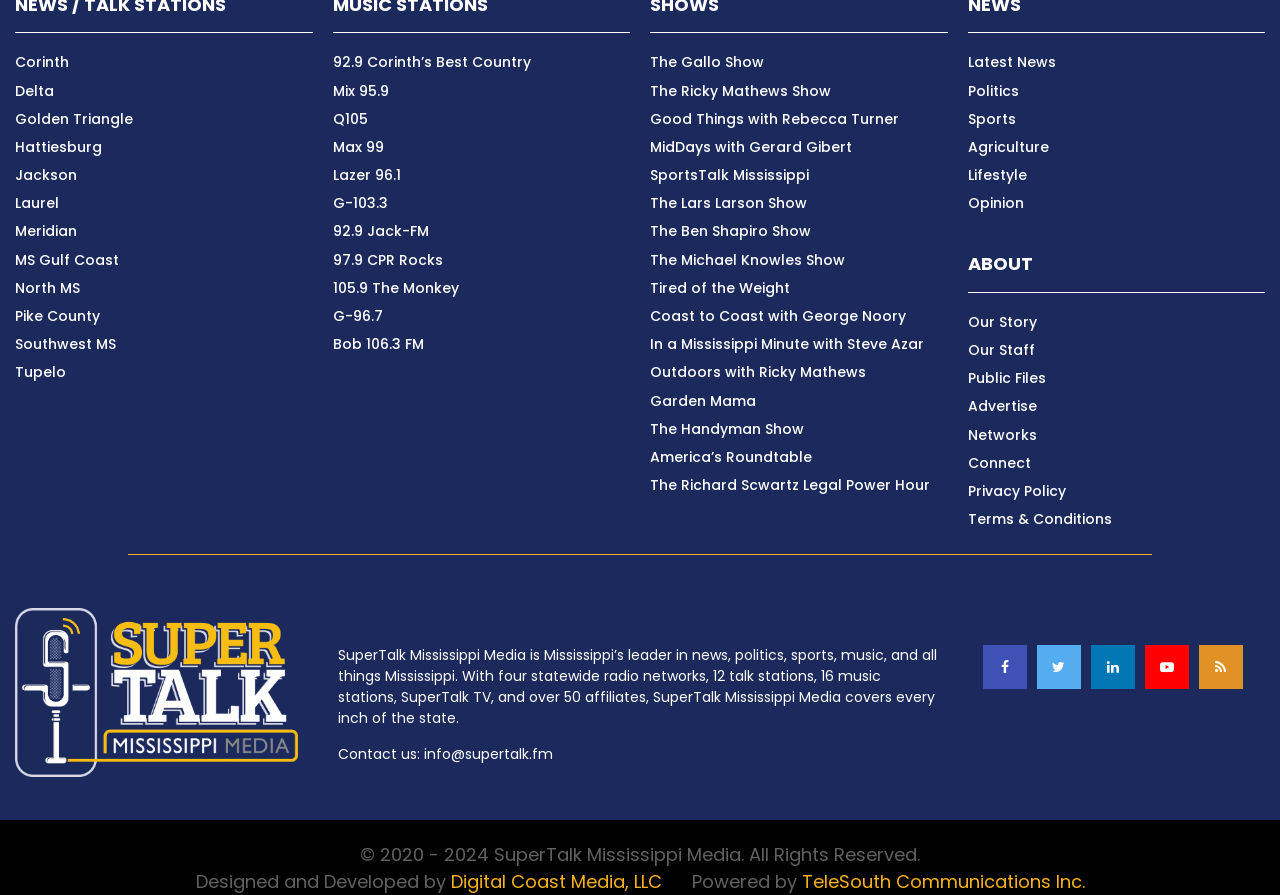What is the name of the radio network?
From the details in the image, provide a complete and detailed answer to the question.

The name of the radio network can be found in the 'ABOUT US' section, where it is stated that 'SuperTalk Mississippi Media is Mississippi’s leader in news, politics, sports, music, and all things Mississippi.'